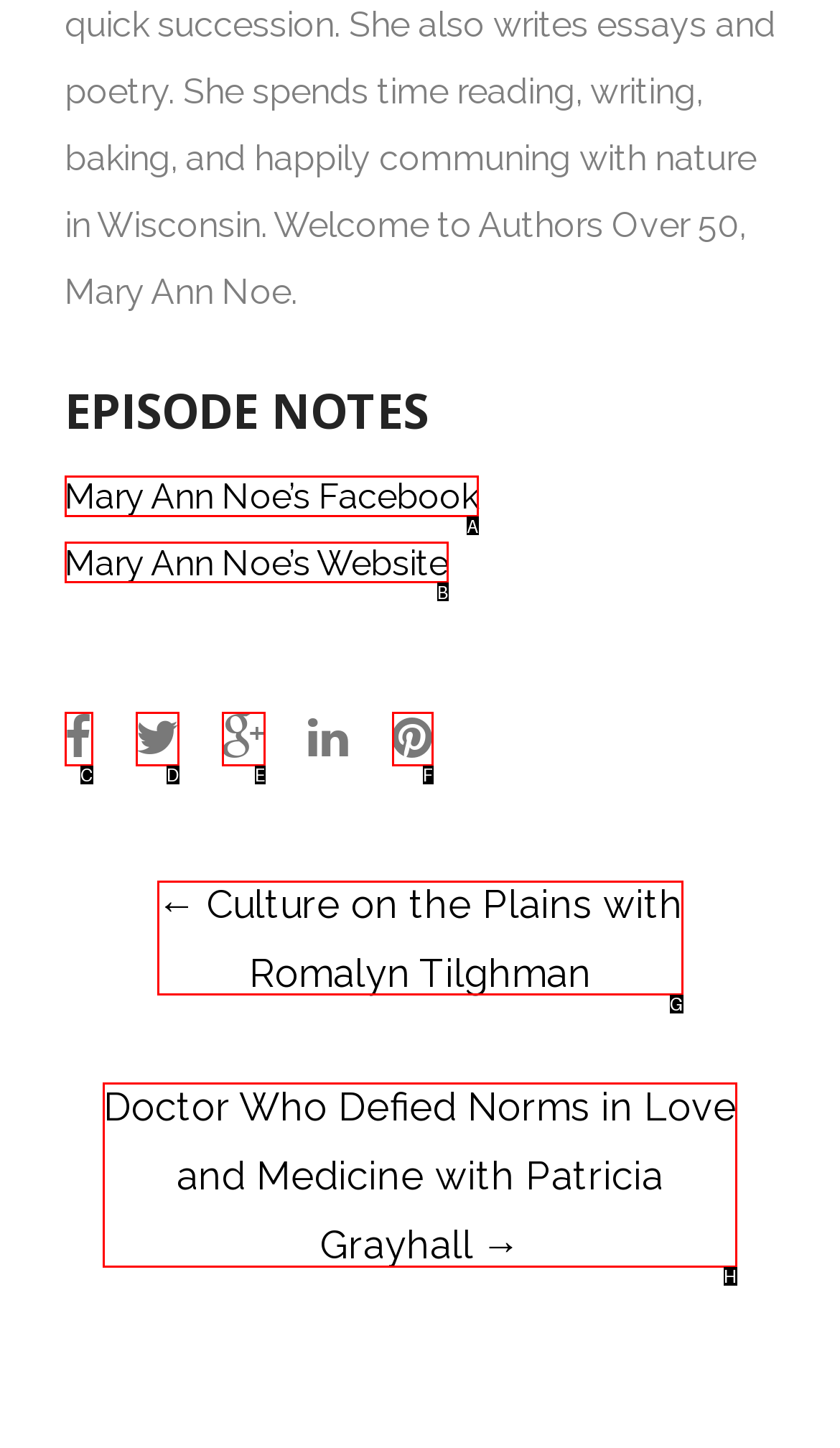Choose the letter of the UI element necessary for this task: View next post
Answer with the correct letter.

H